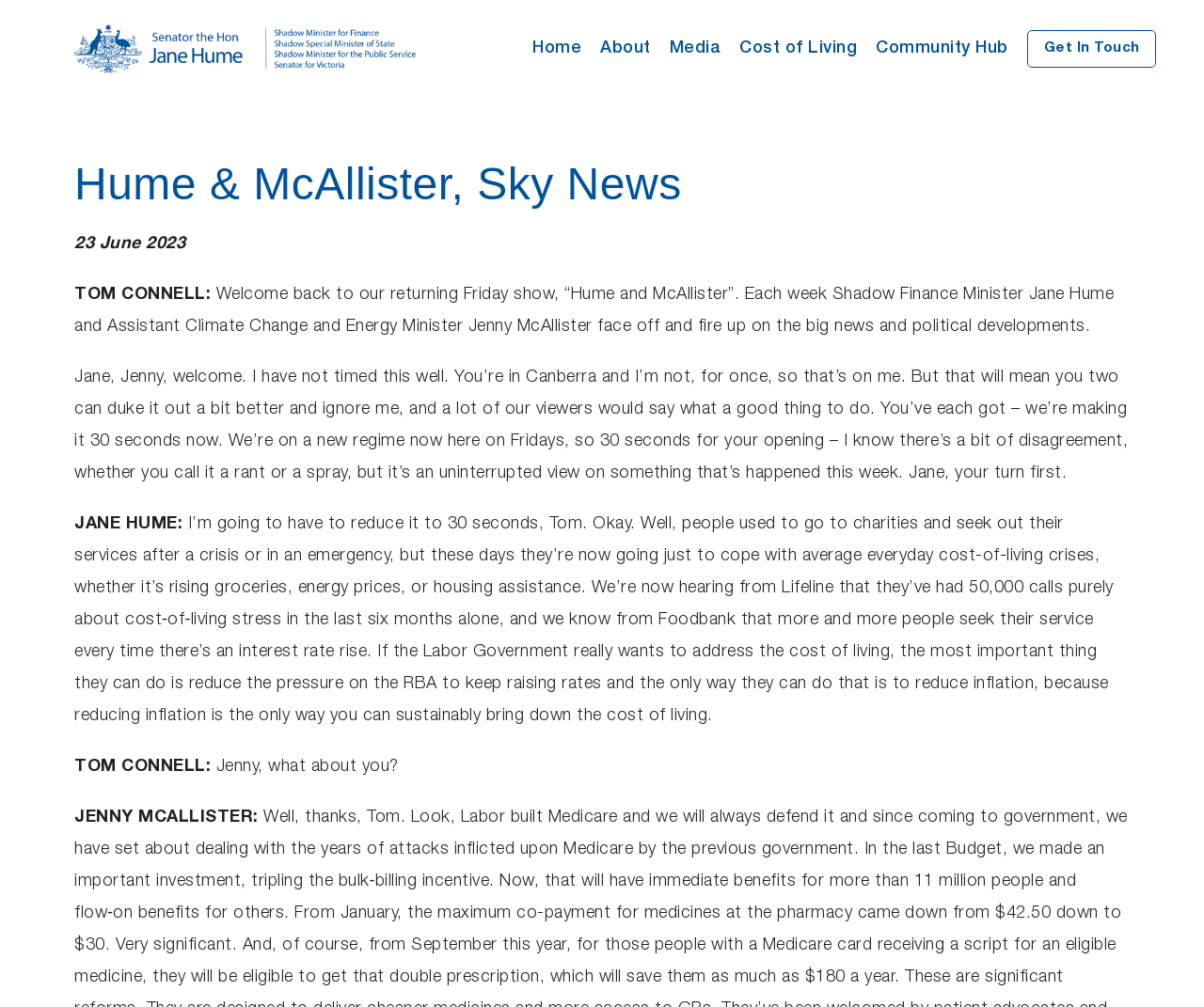What is the name of the show?
Look at the image and construct a detailed response to the question.

Based on the webpage content, specifically the heading 'Hume & McAllister, Sky News' and the text 'Welcome back to our returning Friday show, “Hume and McAllister”.', it can be inferred that the name of the show is 'Hume and McAllister'.